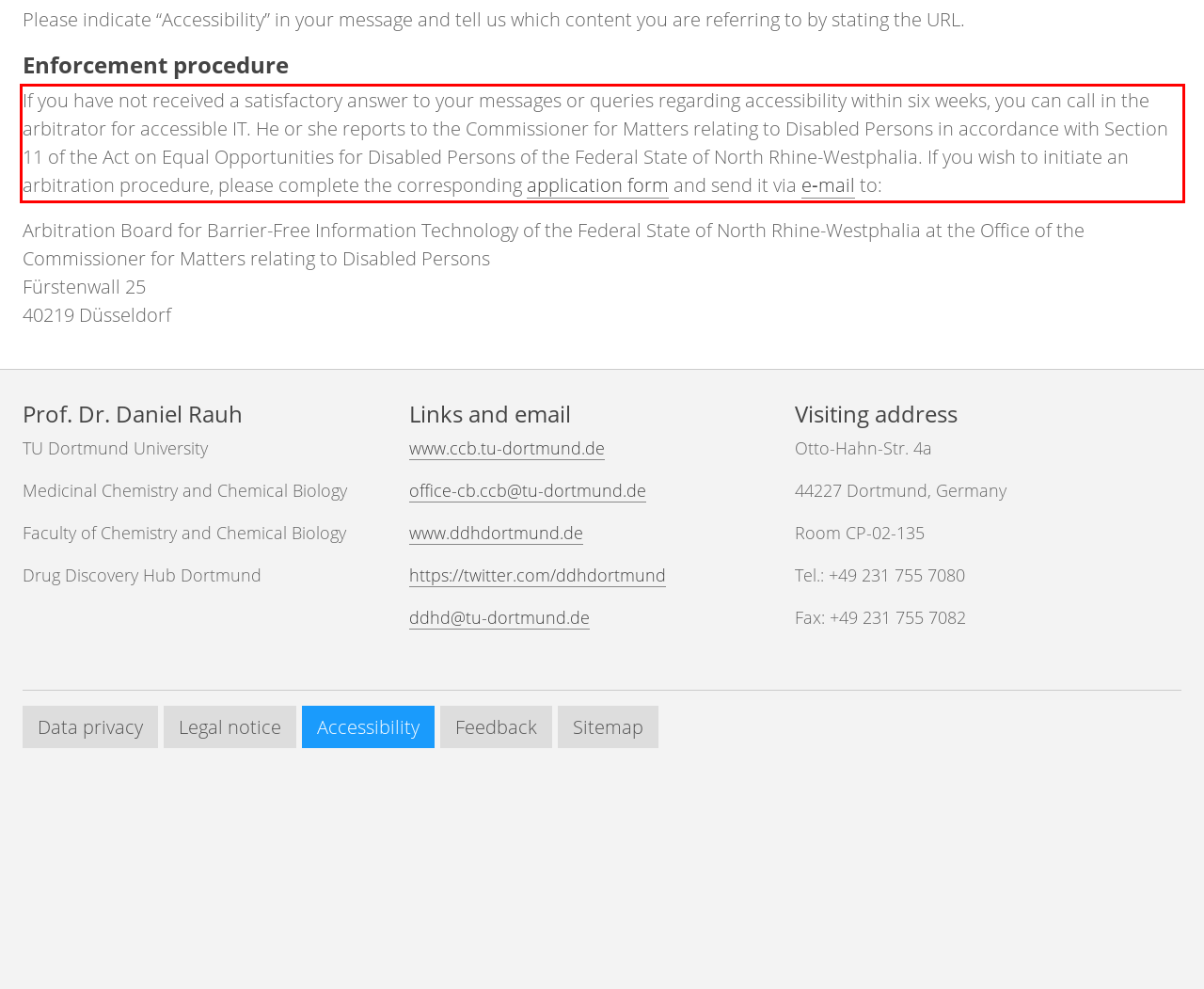From the screenshot of the webpage, locate the red bounding box and extract the text contained within that area.

If you have not received a satisfactory answer to your messages or queries regarding accessibility within six weeks, you can call in the arbitrator for accessible IT. He or she reports to the Commissioner for Matters relating to Disabled Persons in accordance with Section 11 of the Act on Equal Opportunities for Disabled Persons of the Federal State of North Rhine-Westphalia. If you wish to initiate an arbitration procedure, please complete the corresponding application form and send it via e‑mail to: